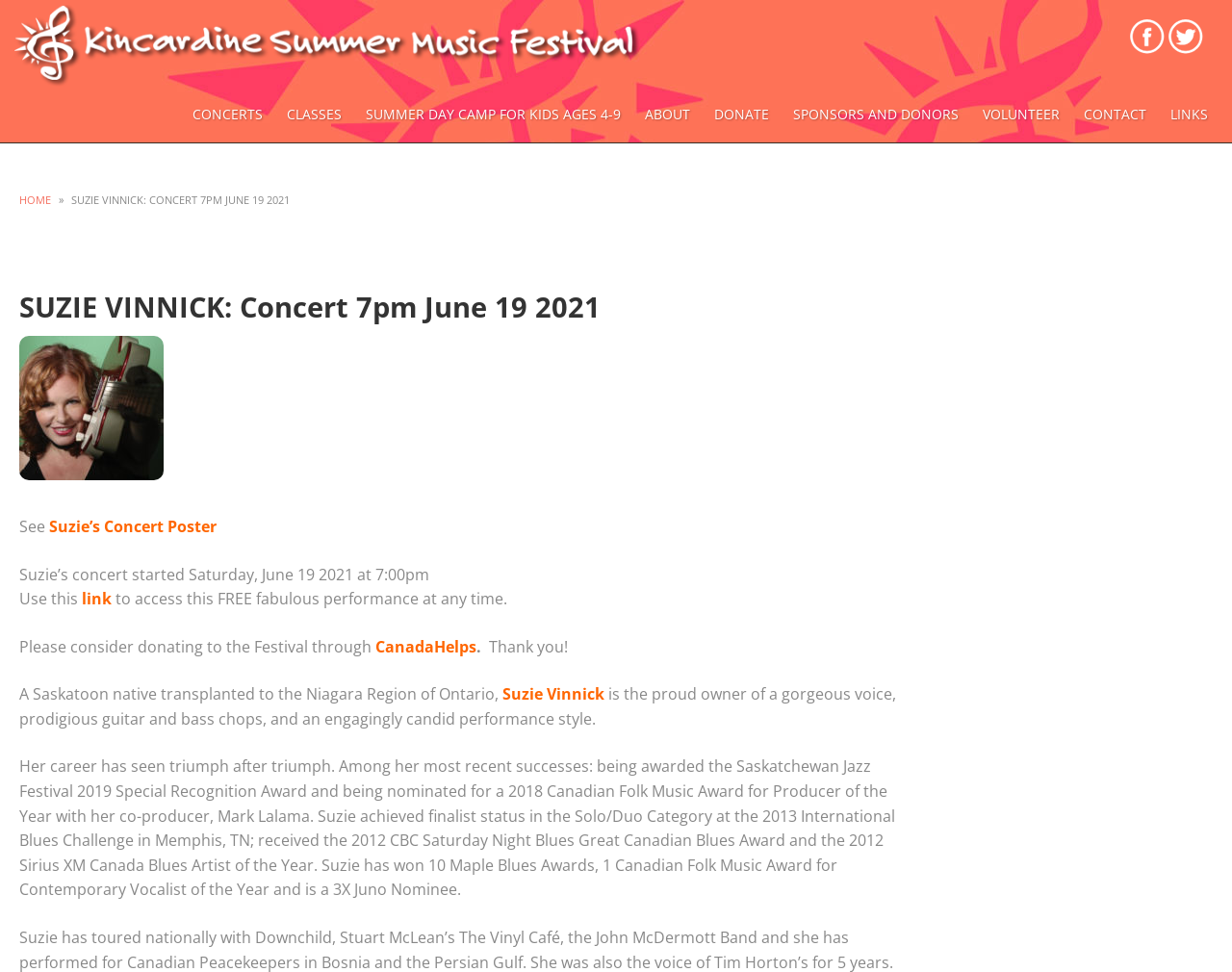Could you provide the bounding box coordinates for the portion of the screen to click to complete this instruction: "Go to the CONCERTS page"?

[0.148, 0.089, 0.221, 0.146]